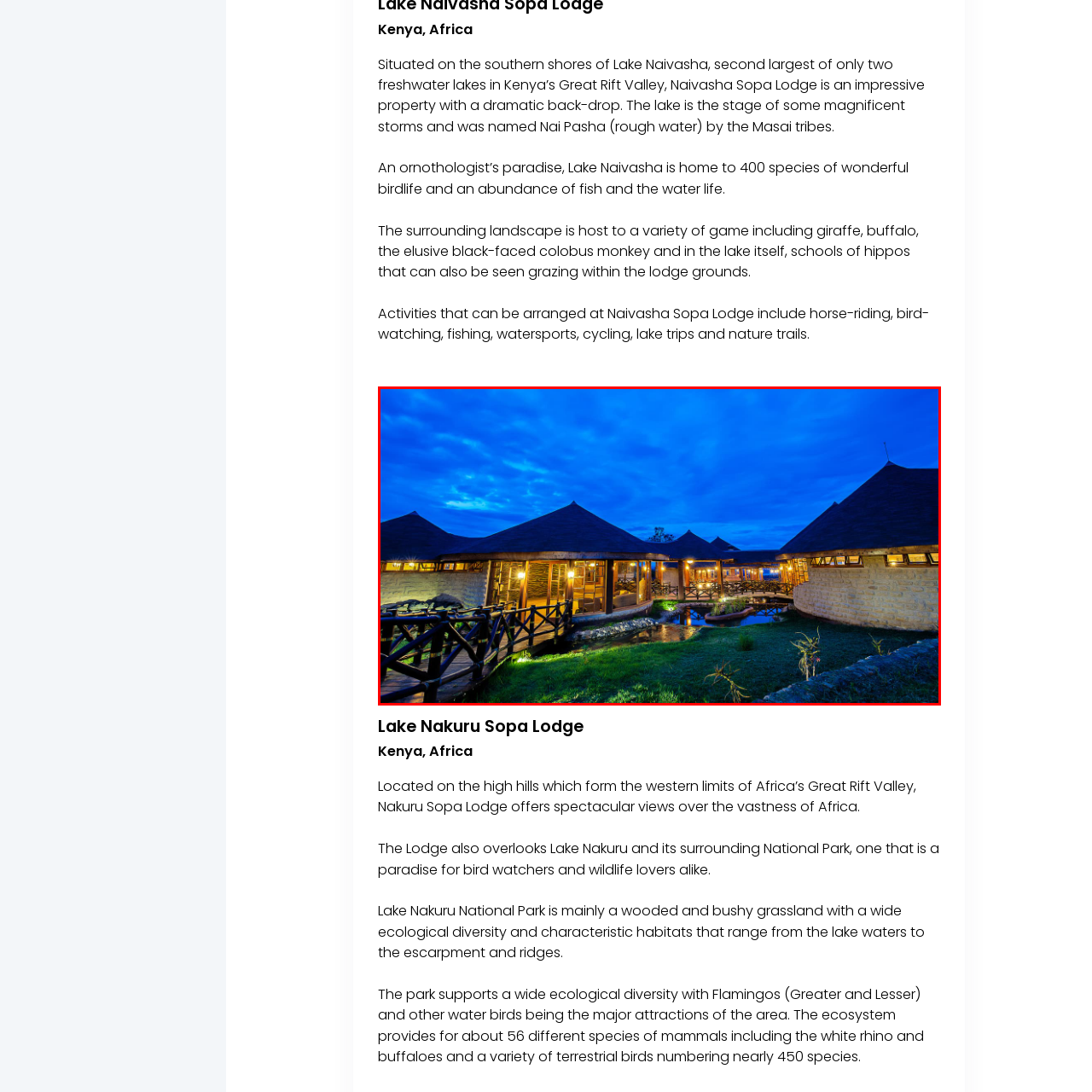Concentrate on the image bordered by the red line and give a one-word or short phrase answer to the following question:
What is the color of the evening sky?

Deep blues